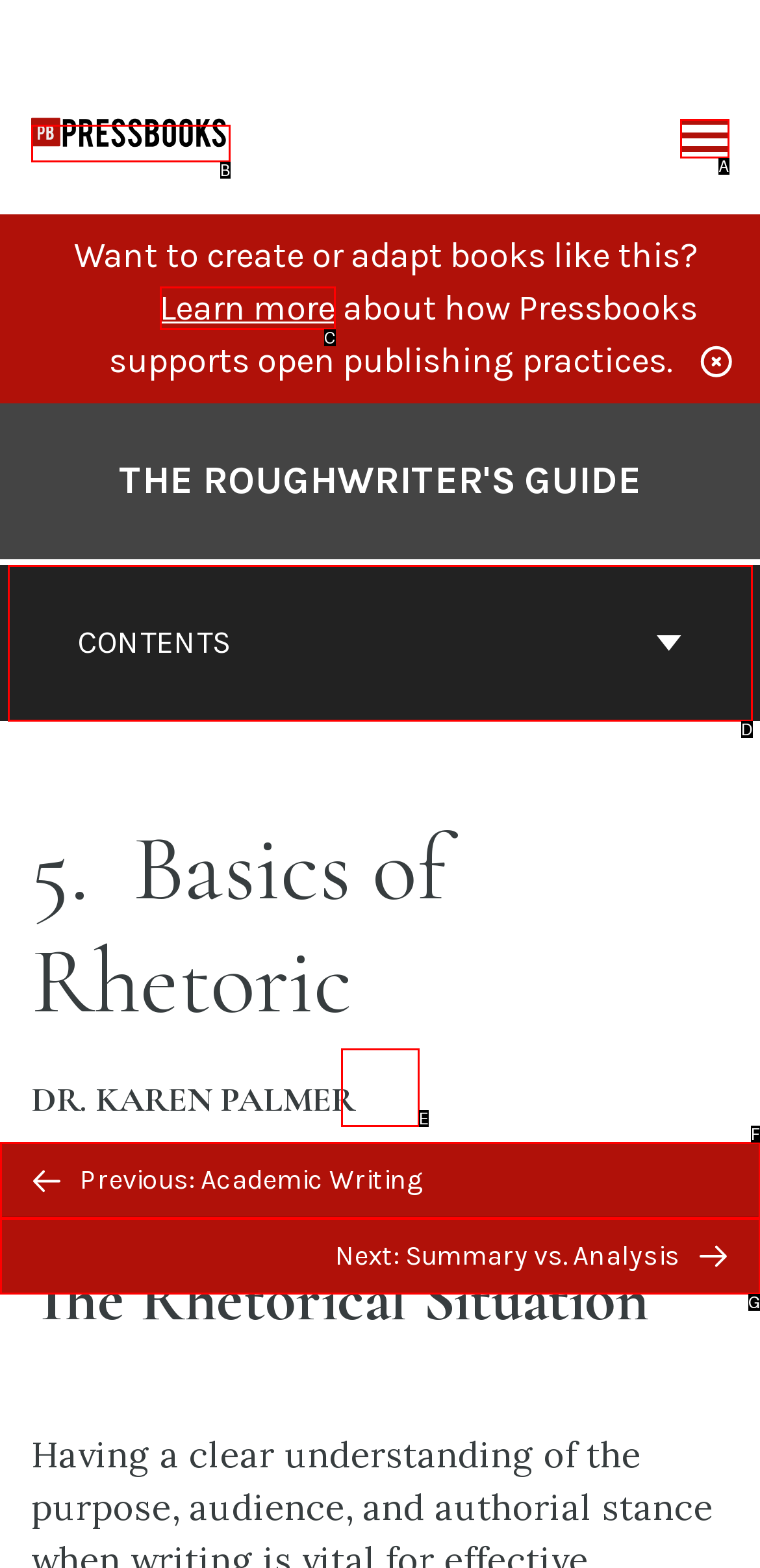Match the element description: Next: Summary vs. Analysis to the correct HTML element. Answer with the letter of the selected option.

G